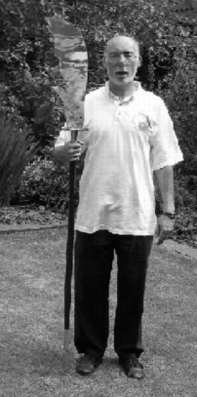What is the significance of the Guan Dao?
Can you provide a detailed and comprehensive answer to the question?

The Guan Dao is a significant symbol in Chinese history and martial arts, and its significance is tied to General Guan, a legendary figure in Chinese history and martial arts, highlighting themes of strength and tradition.